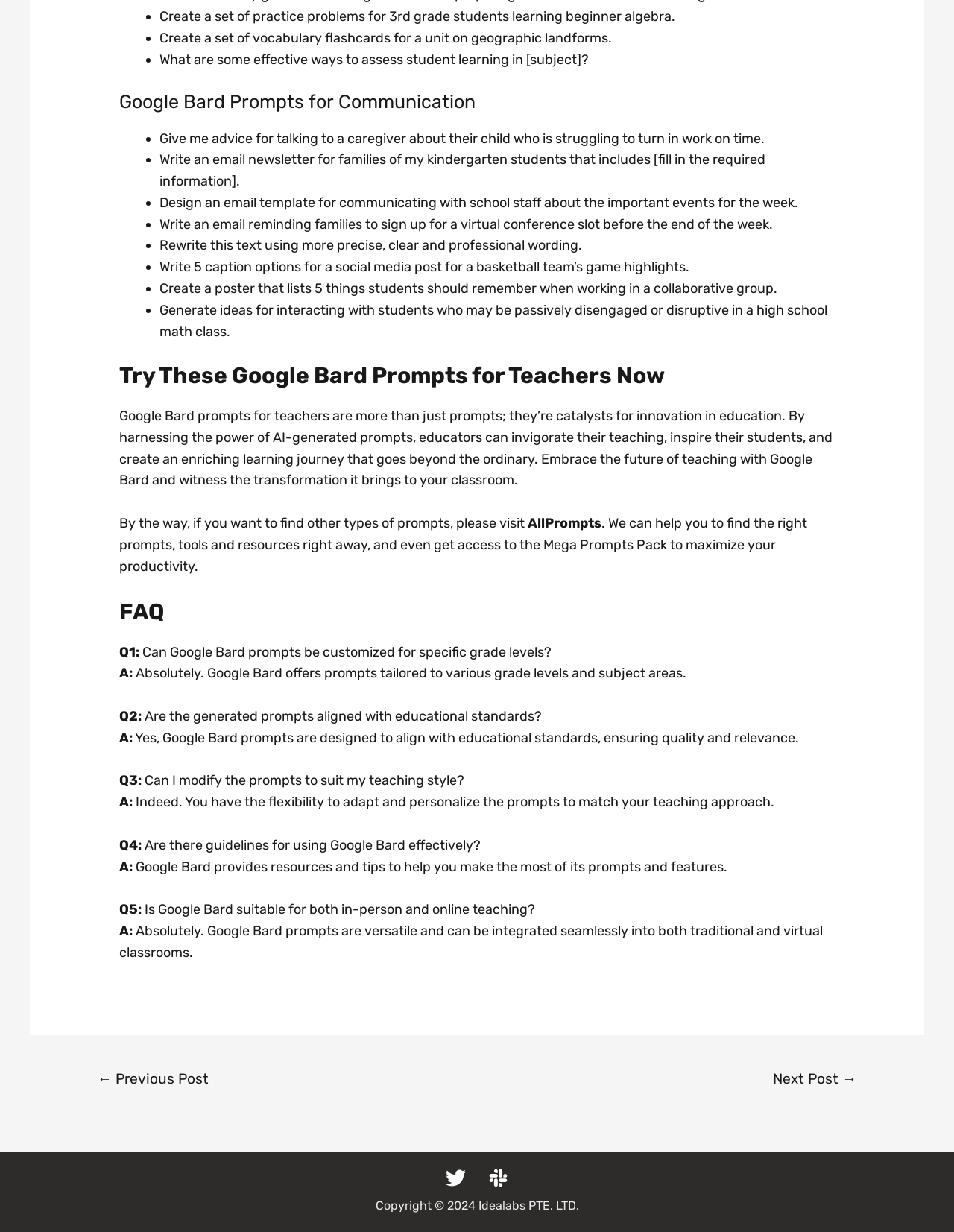Can Google Bard prompts be customized for specific grade levels?
Give a one-word or short-phrase answer derived from the screenshot.

Yes